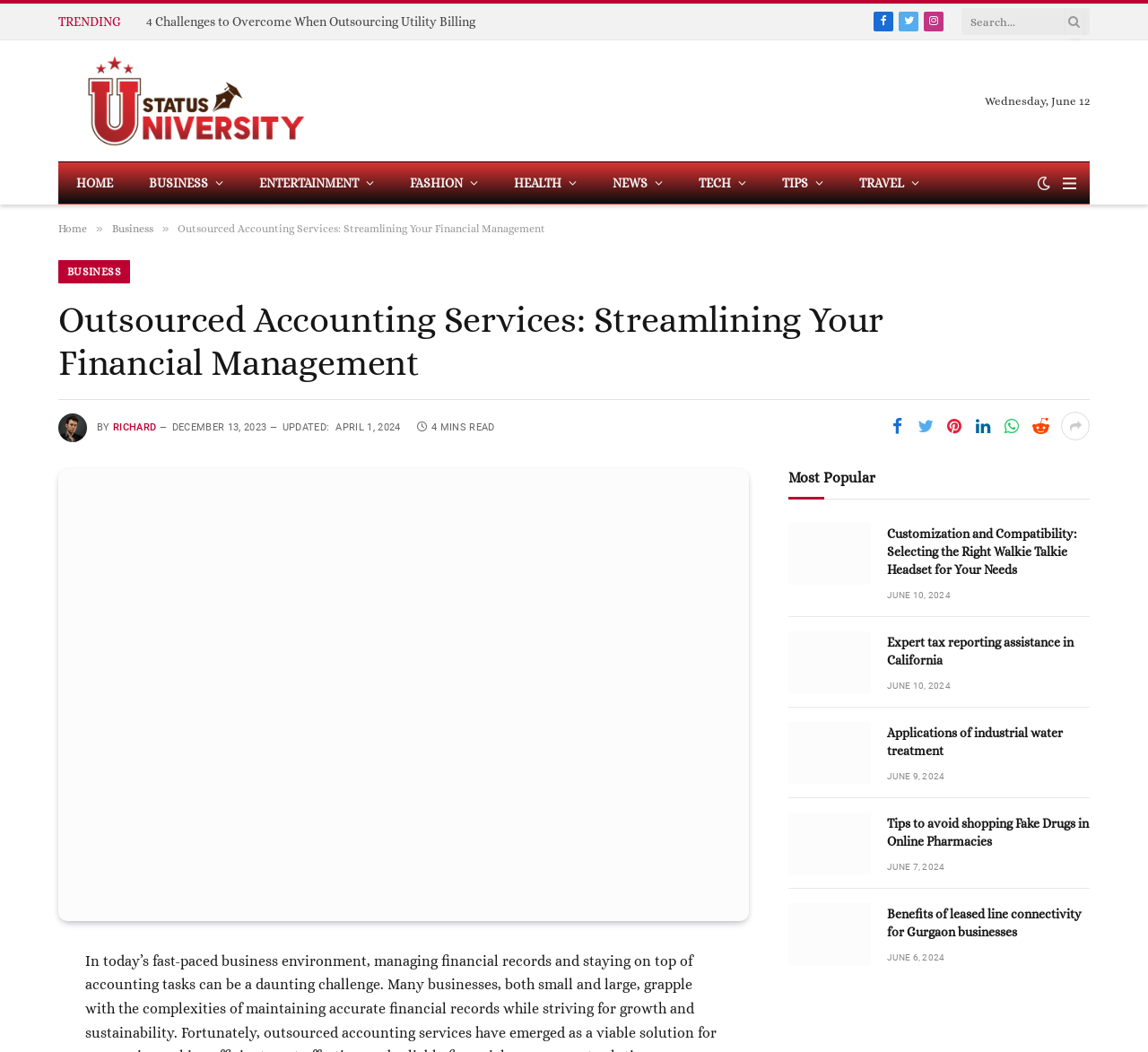Identify the bounding box coordinates for the element that needs to be clicked to fulfill this instruction: "Read the article 'Outsourced Accounting Services: Streamlining Your Financial Management'". Provide the coordinates in the format of four float numbers between 0 and 1: [left, top, right, bottom].

[0.155, 0.211, 0.475, 0.223]